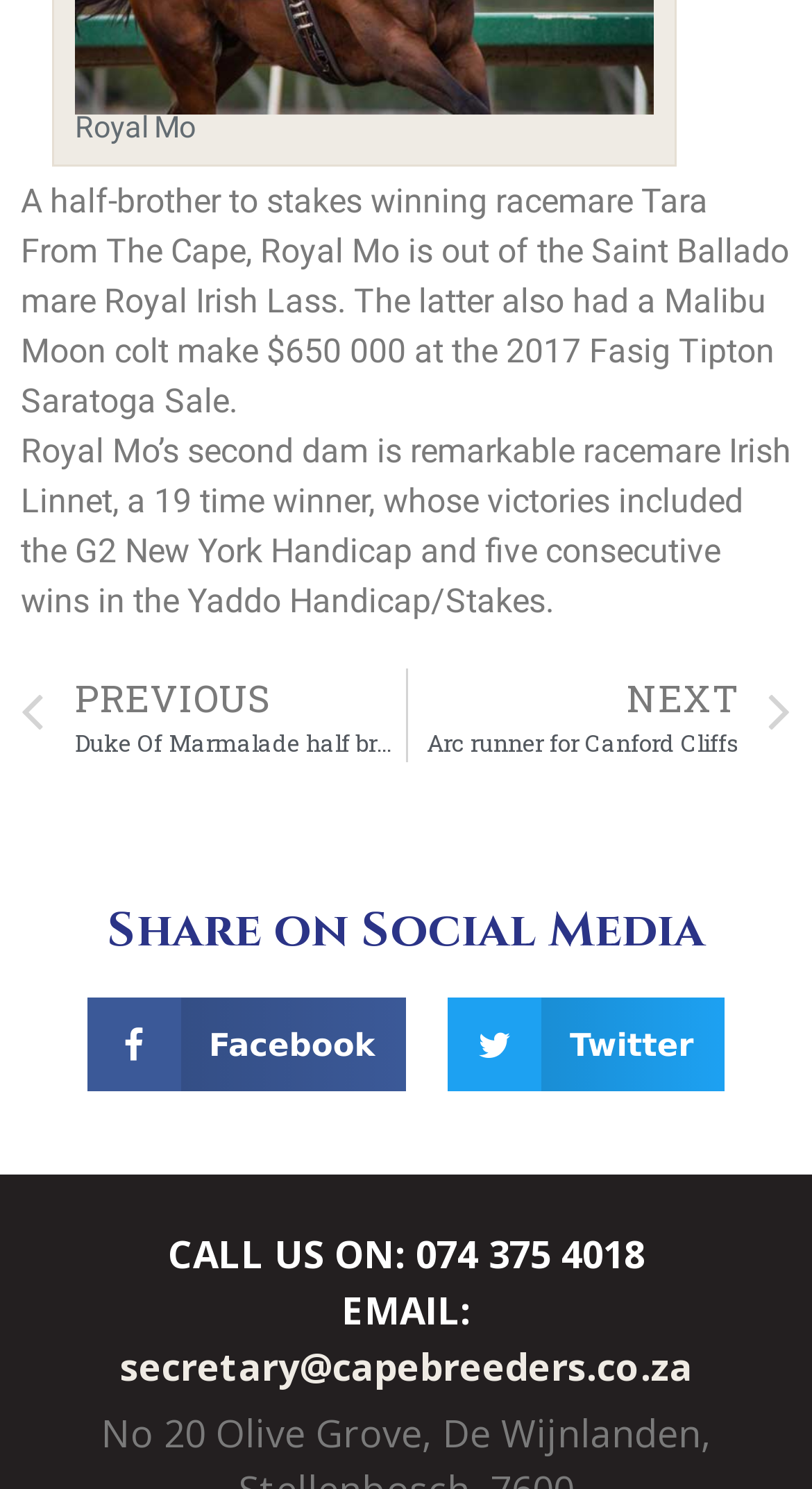What is the name of Royal Mo's dam?
Carefully analyze the image and provide a detailed answer to the question.

According to the text, Royal Mo is out of the Saint Ballado mare Royal Irish Lass, which means Royal Irish Lass is the dam of Royal Mo.